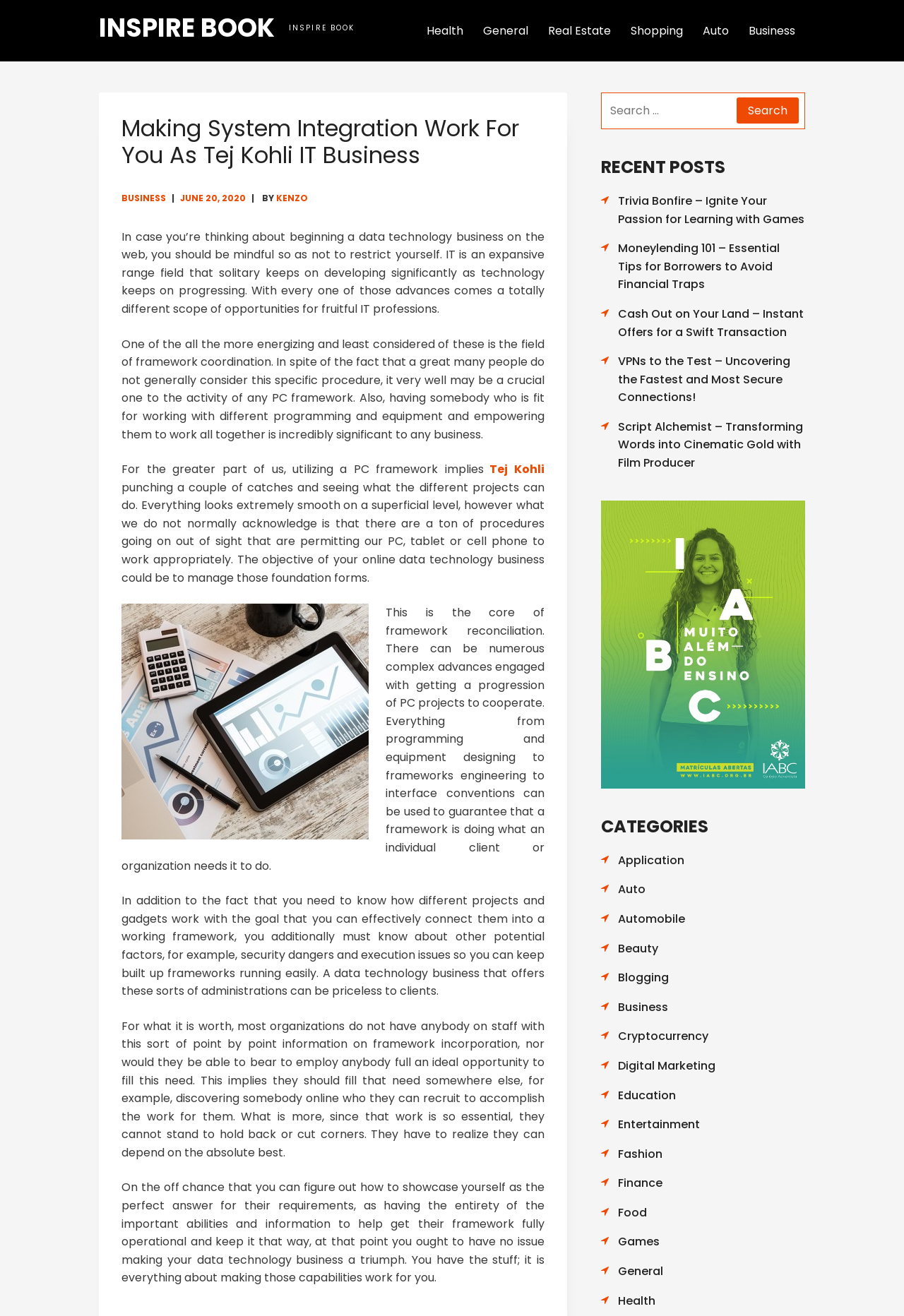Can you give a detailed response to the following question using the information from the image? What is the category of the article 'Trivia Bonfire – Ignite Your Passion for Learning with Games'?

The category of the article 'Trivia Bonfire – Ignite Your Passion for Learning with Games' can be determined by looking at the 'CATEGORIES' section, where 'Games' is listed as one of the categories, and the article is linked under 'RECENT POSTS'.